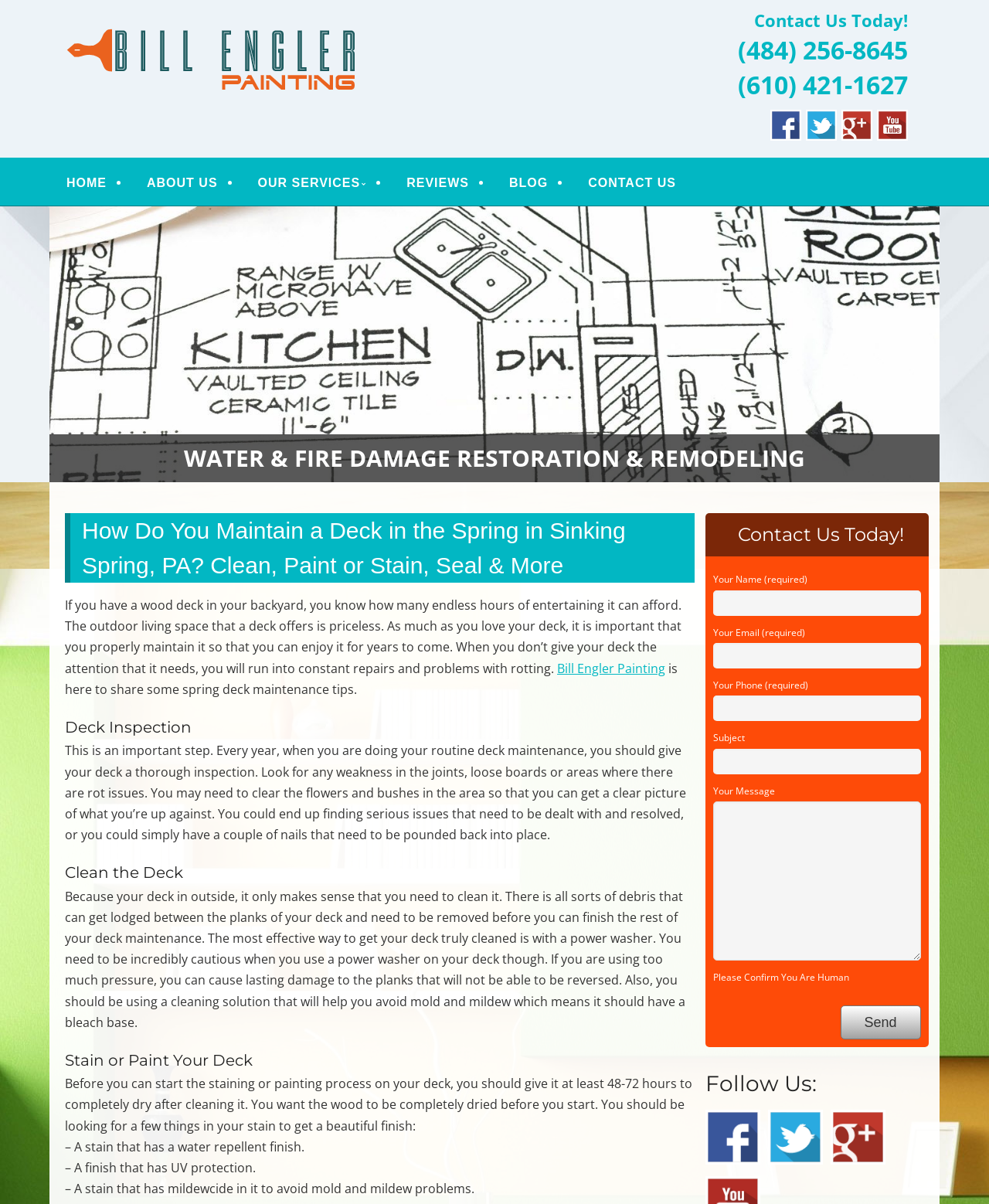Please identify the bounding box coordinates of the region to click in order to complete the given instruction: "Enter your name in the required field". The coordinates should be four float numbers between 0 and 1, i.e., [left, top, right, bottom].

[0.721, 0.49, 0.931, 0.511]